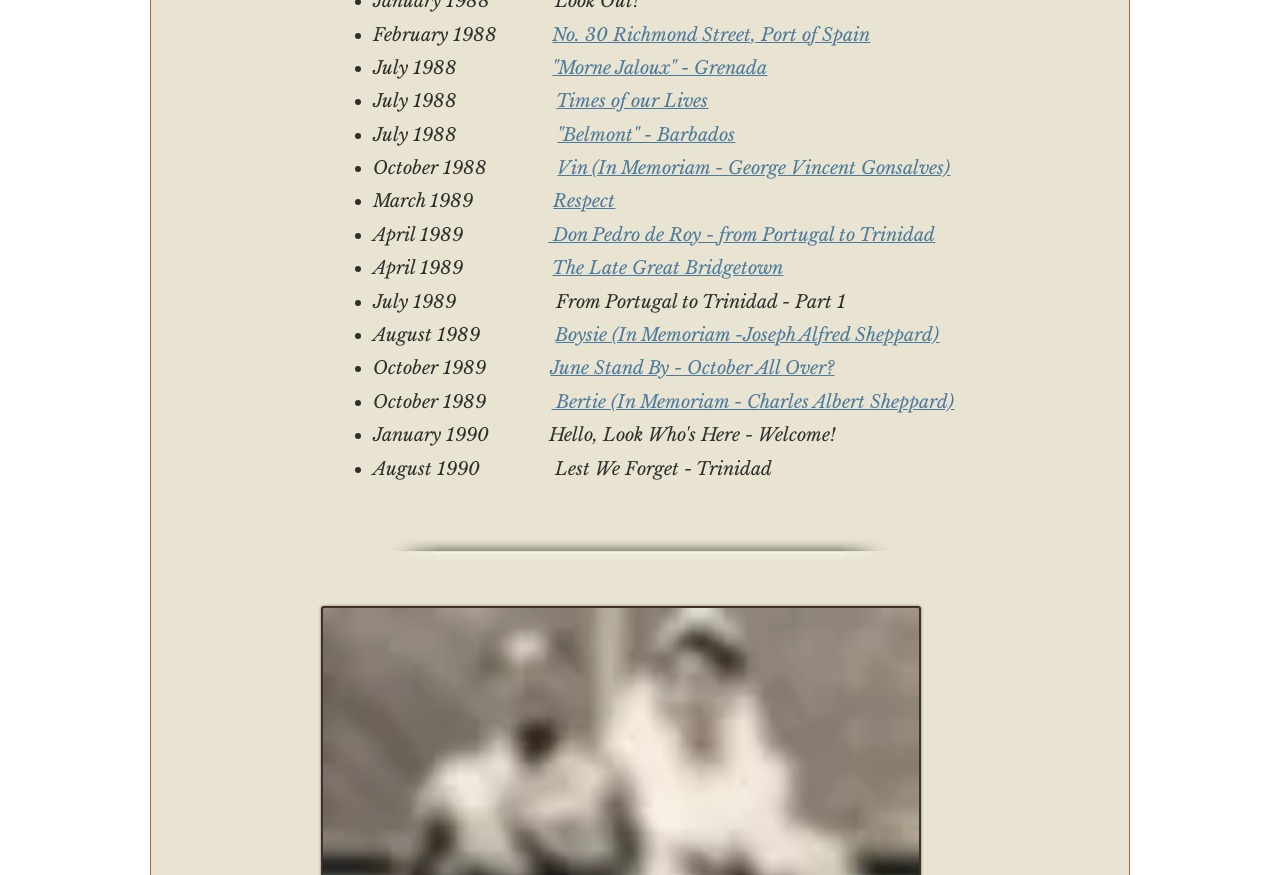Using the information shown in the image, answer the question with as much detail as possible: What is the date of the first link?

The first link is 'No. 30 Richmond Street, Port of Spain' and it is preceded by the text 'February 1988' which indicates the date associated with this link.